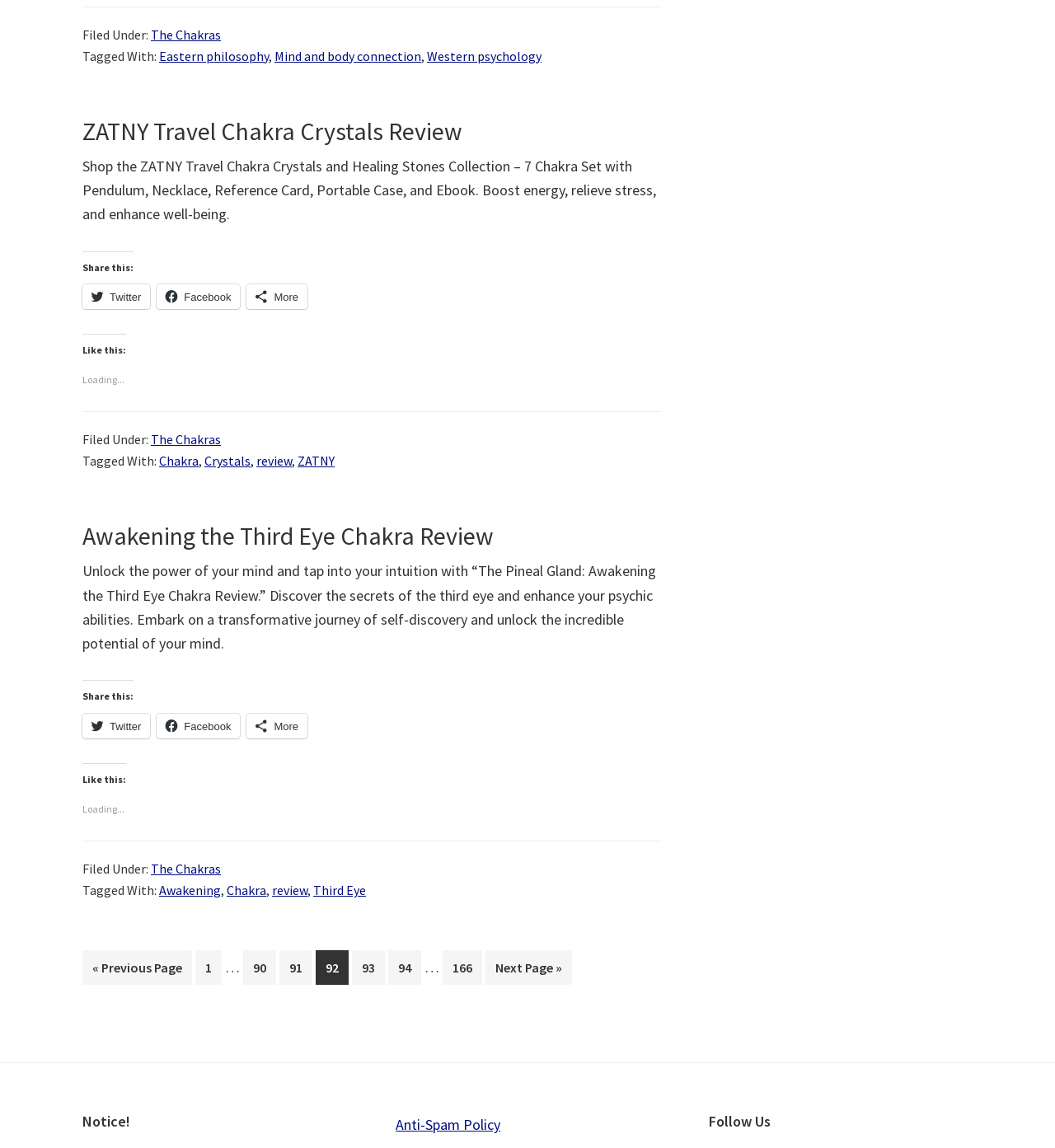Determine the bounding box coordinates of the clickable area required to perform the following instruction: "Go to Next Page »". The coordinates should be represented as four float numbers between 0 and 1: [left, top, right, bottom].

[0.46, 0.828, 0.542, 0.858]